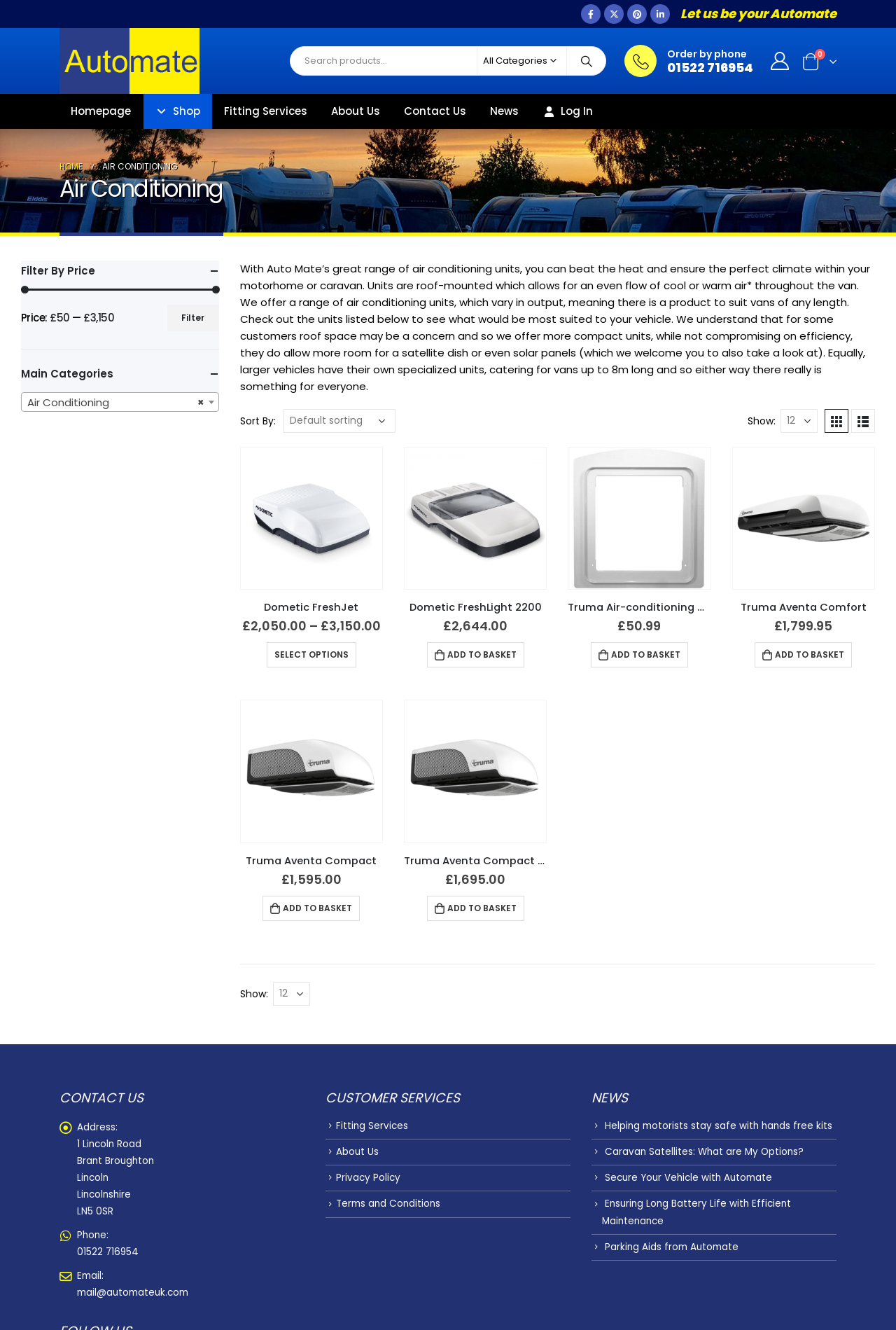Using the provided description: "name="s" placeholder="Search products..."", find the bounding box coordinates of the corresponding UI element. The output should be four float numbers between 0 and 1, in the format [left, top, right, bottom].

[0.324, 0.035, 0.532, 0.056]